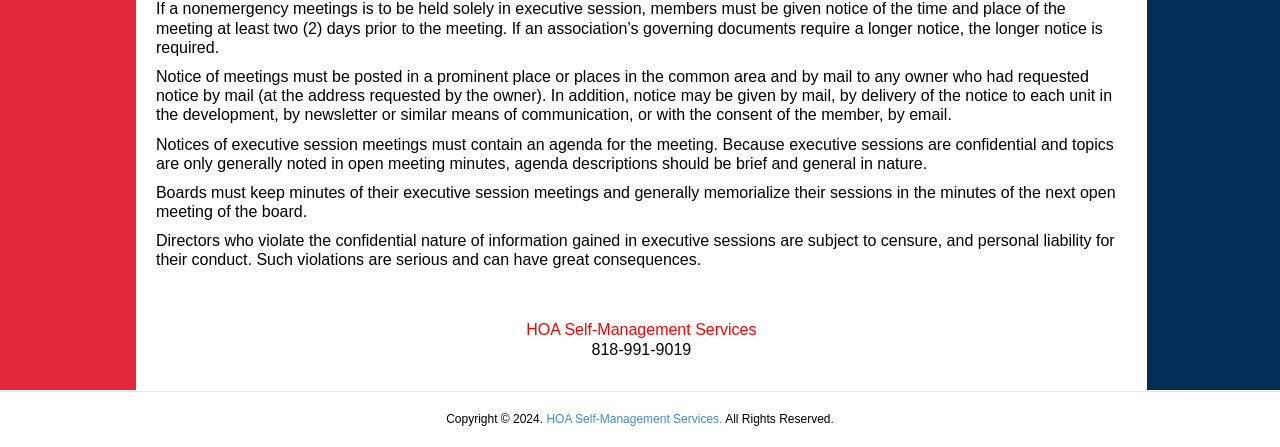Give a one-word or phrase response to the following question: What is the purpose of giving notice of executive session meetings?

To inform members